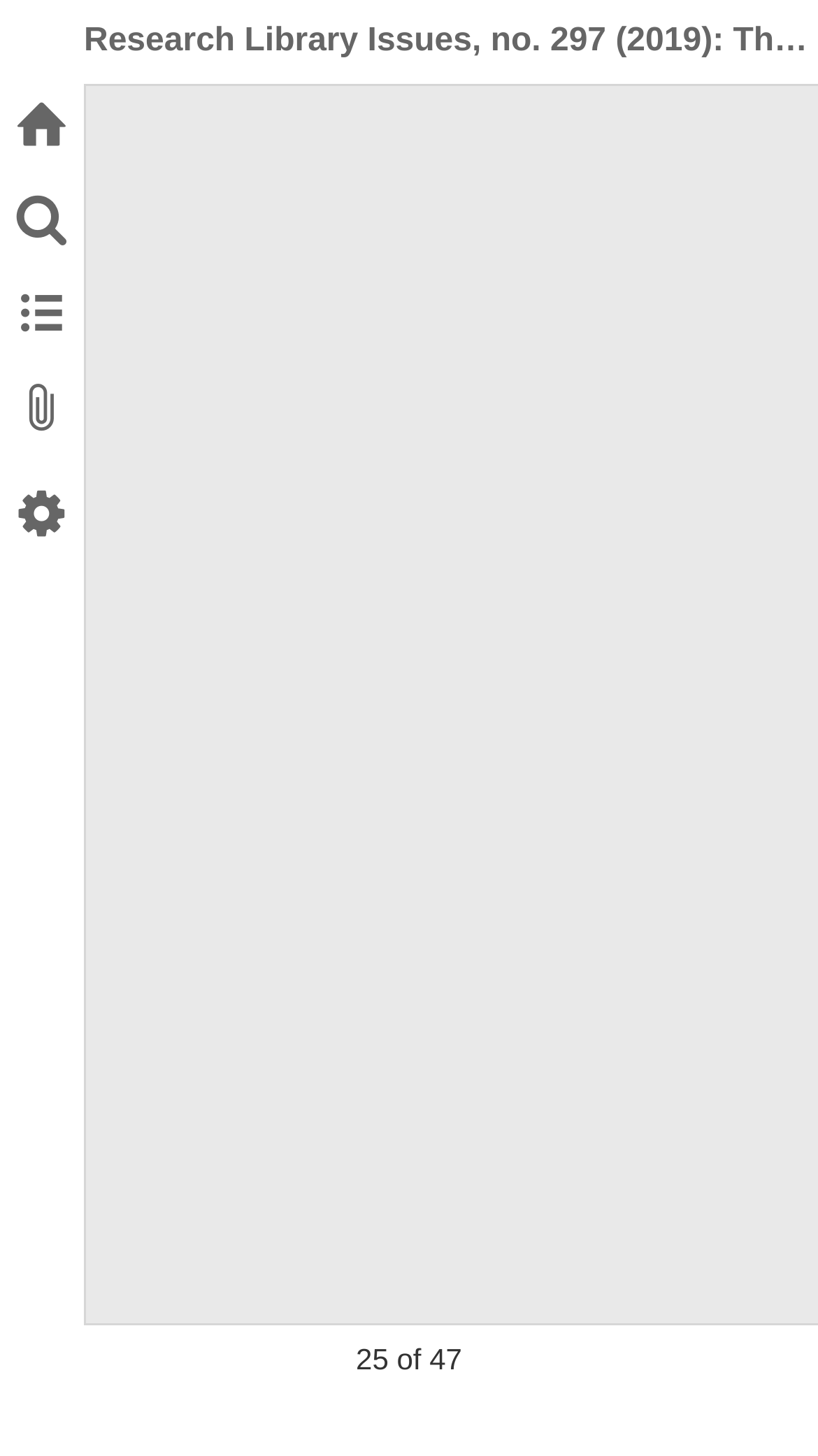Utilize the details in the image to thoroughly answer the following question: What is the current page number?

The current page number can be inferred from the text '25 of 47' located at the bottom of the page, which indicates the current page number out of a total of 47 pages.